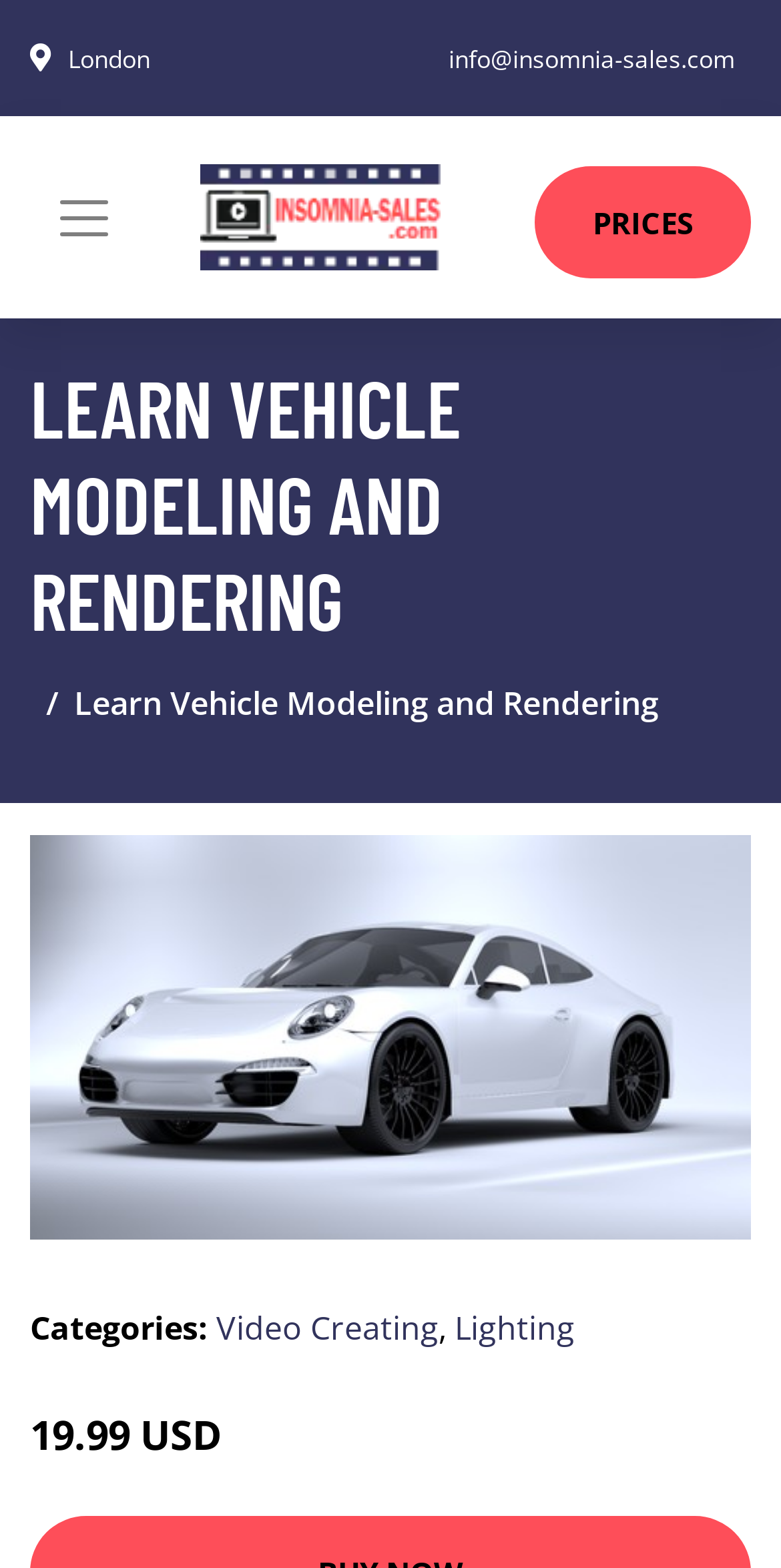Give a detailed overview of the webpage's appearance and contents.

The webpage is about Insomnia Sales, an expert in video production, offering services in branding, marketing, and scriptwriting. At the top left, there is a link to "London" and an email address "info@insomnia-sales.com" at the top right. Below these links, there is a prominent link to "Insomnia Sales | Hire The Best Video Production Company" with an accompanying image. To the right of this link, there is another link to "PRICES". 

On the top left, there is a button to "Toggle navigation" which controls the navigation menu. Below this button, there is a heading that reads "LEARN VEHICLE MODELING AND RENDERING". Under this heading, there is a navigation breadcrumb section with the text "Learn Vehicle Modeling and Rendering". 

Further down, there is a large image related to "Learn Vehicle Modeling and Rendering". Below this image, there is a section with the title "Categories:" followed by links to "Video Creating" and "Lighting", separated by a comma. At the bottom left, there is a price listed as "19.99 USD".